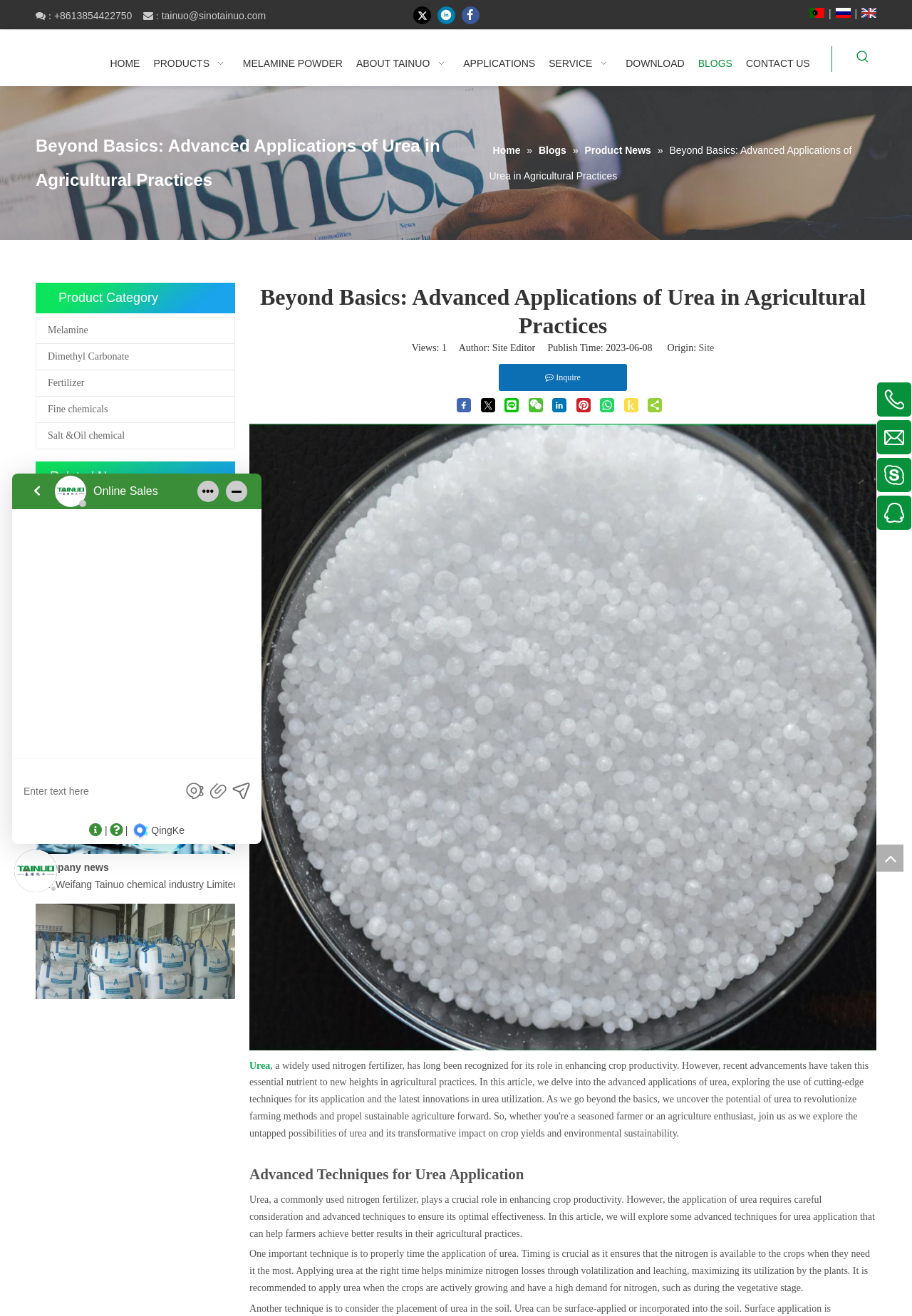Identify the bounding box coordinates of the section that should be clicked to achieve the task described: "View 'Product Category'".

[0.055, 0.215, 0.258, 0.238]